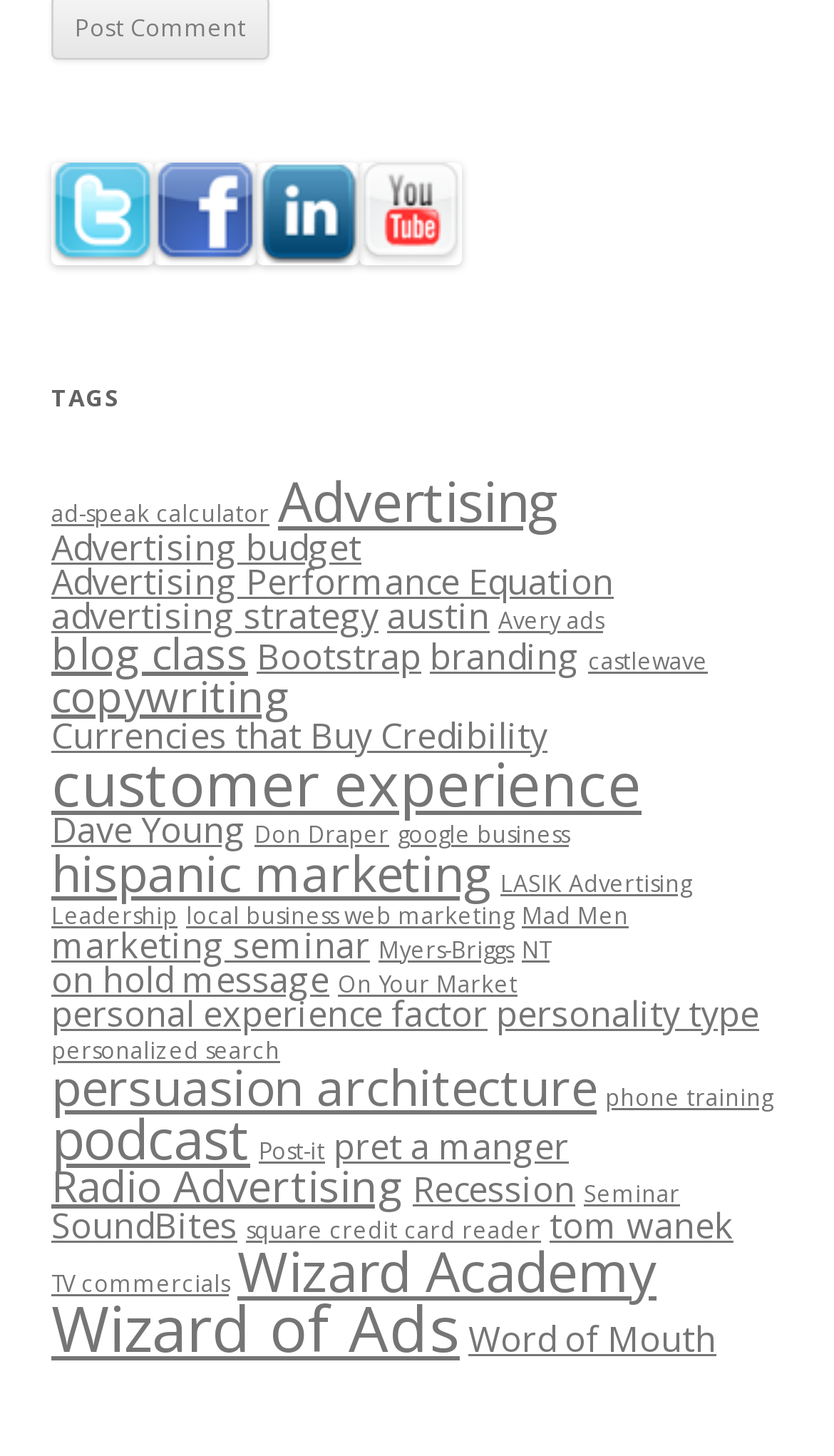Please indicate the bounding box coordinates of the element's region to be clicked to achieve the instruction: "Click on Twitter". Provide the coordinates as four float numbers between 0 and 1, i.e., [left, top, right, bottom].

[0.062, 0.16, 0.185, 0.188]